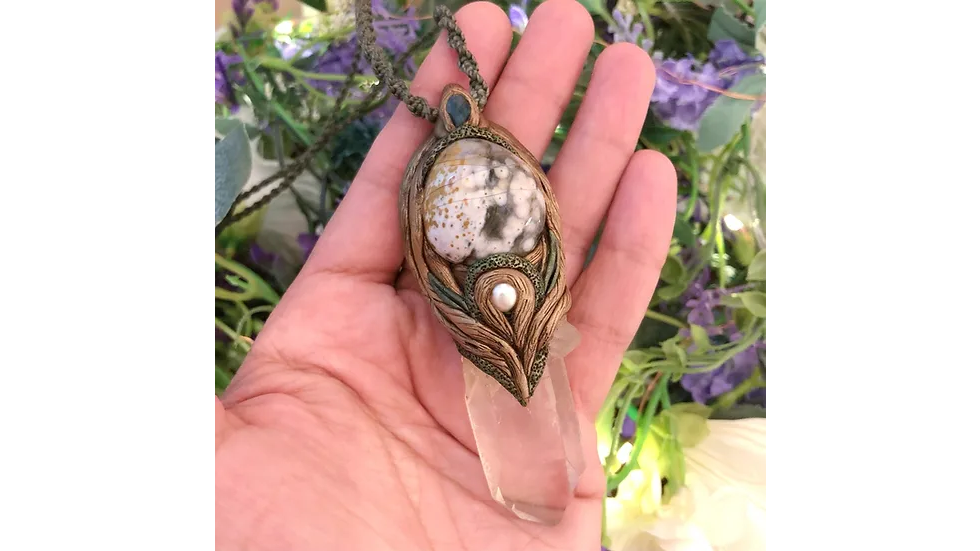What type of stone hangs beneath the central stone?
Kindly give a detailed and elaborate answer to the question.

According to the caption, 'beneath it hangs a clear crystal point that adds a touch of elegance', identifying the type of stone.